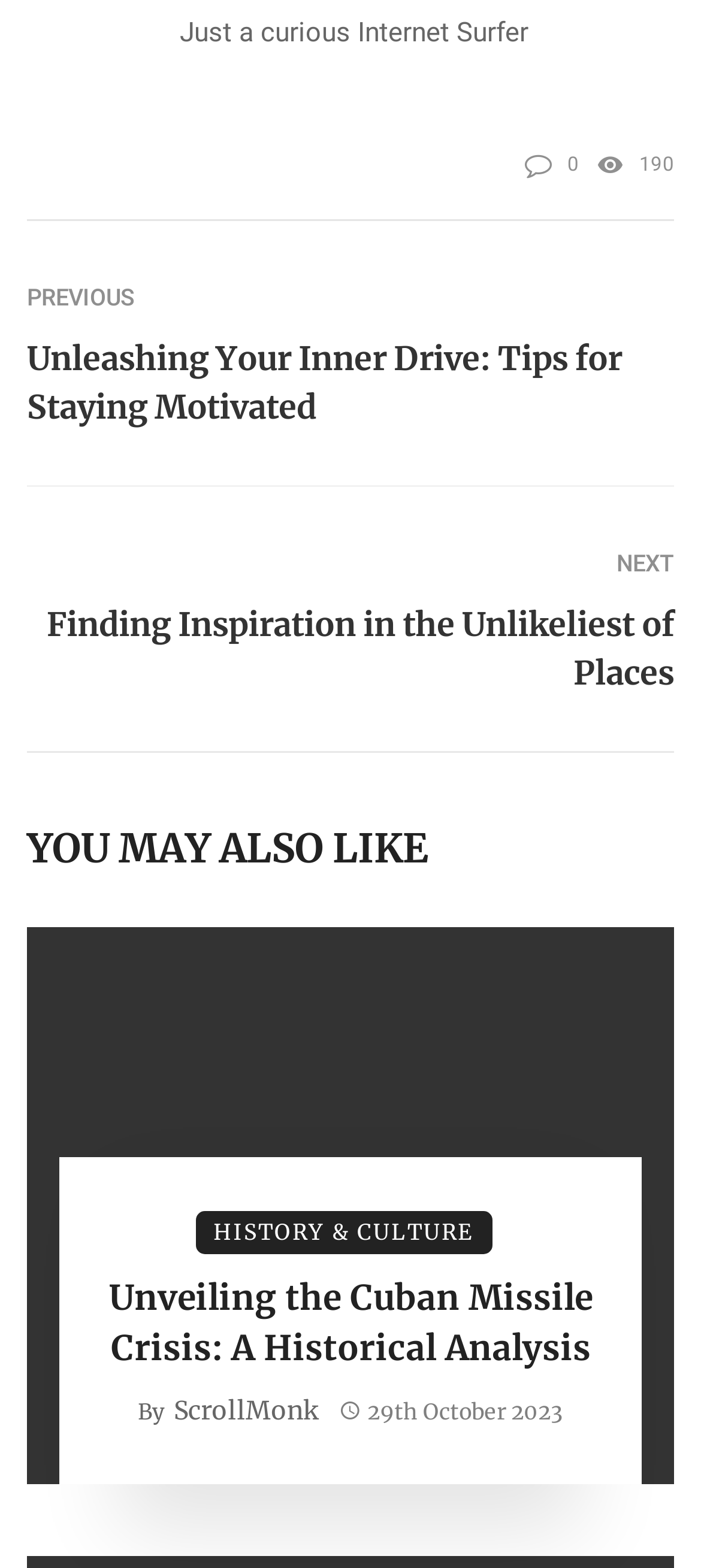What is the date of the article 'Unveiling the Cuban Missile Crisis: A Historical Analysis'?
Refer to the image and provide a detailed answer to the question.

I found the date of the article by looking at the time element, which is 'October 29, 2023 at 3:50 pm', and extracting the date part.